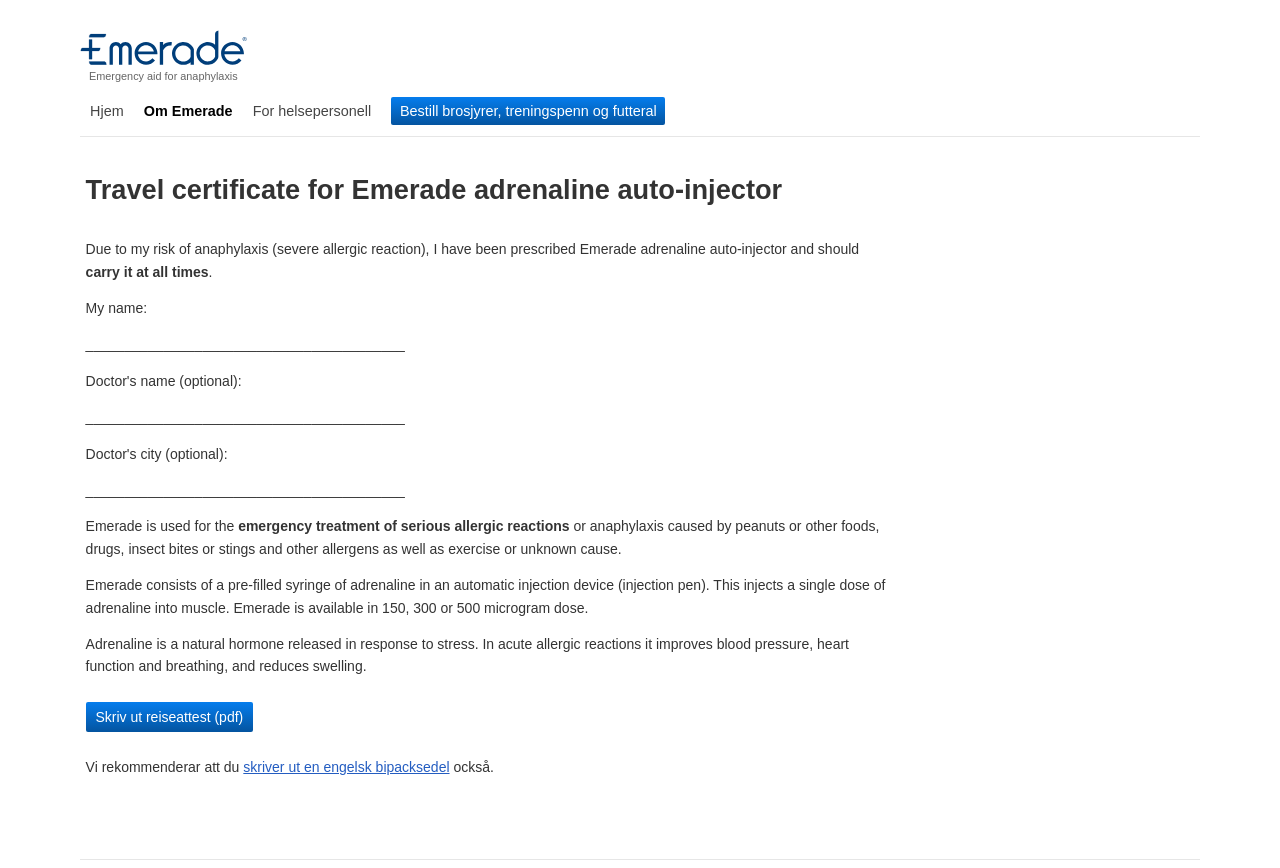Bounding box coordinates are specified in the format (top-left x, top-left y, bottom-right x, bottom-right y). All values are floating point numbers bounded between 0 and 1. Please provide the bounding box coordinate of the region this sentence describes: Hjem

[0.07, 0.115, 0.097, 0.14]